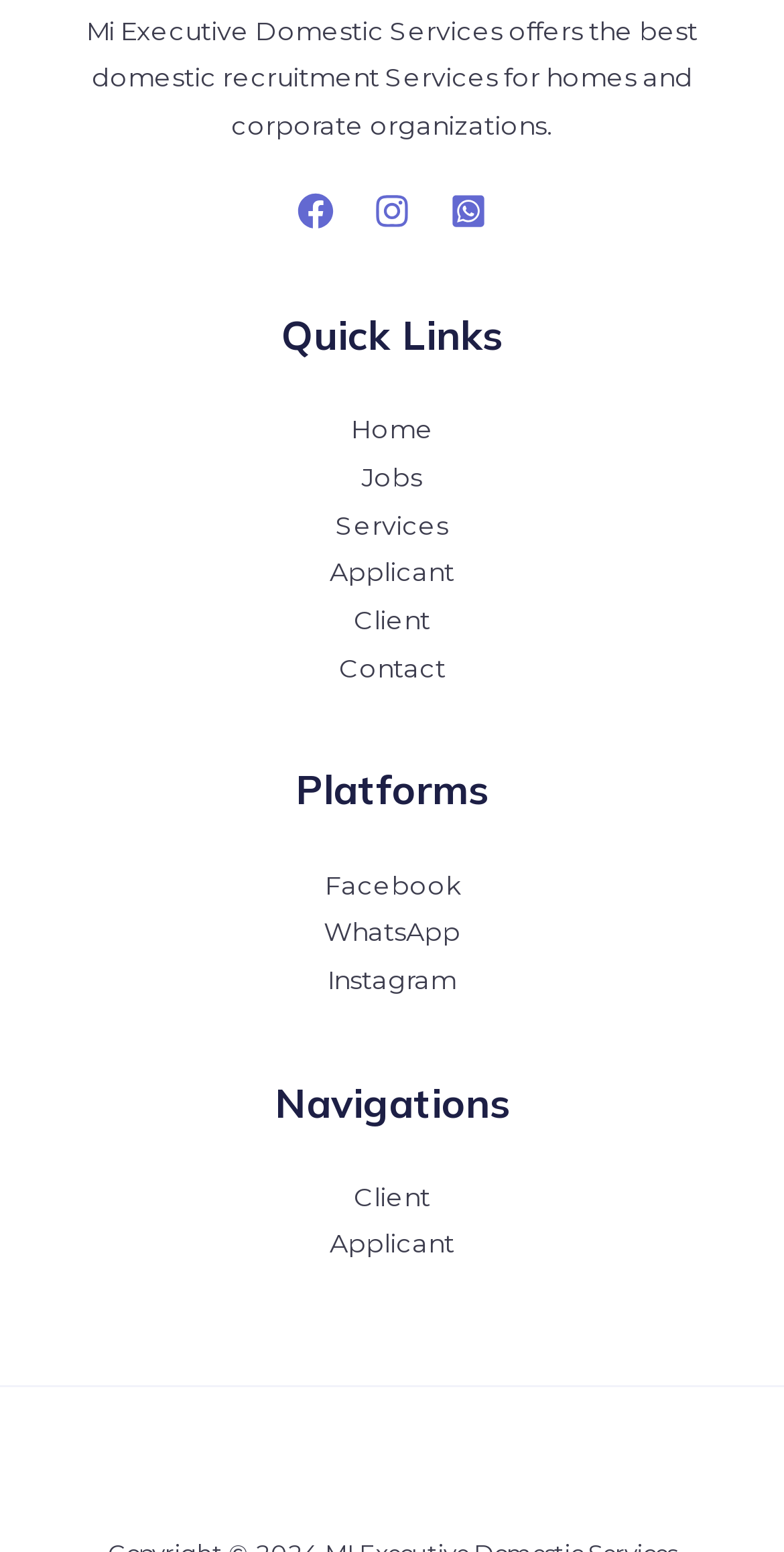Locate the coordinates of the bounding box for the clickable region that fulfills this instruction: "visit oficiu page".

None